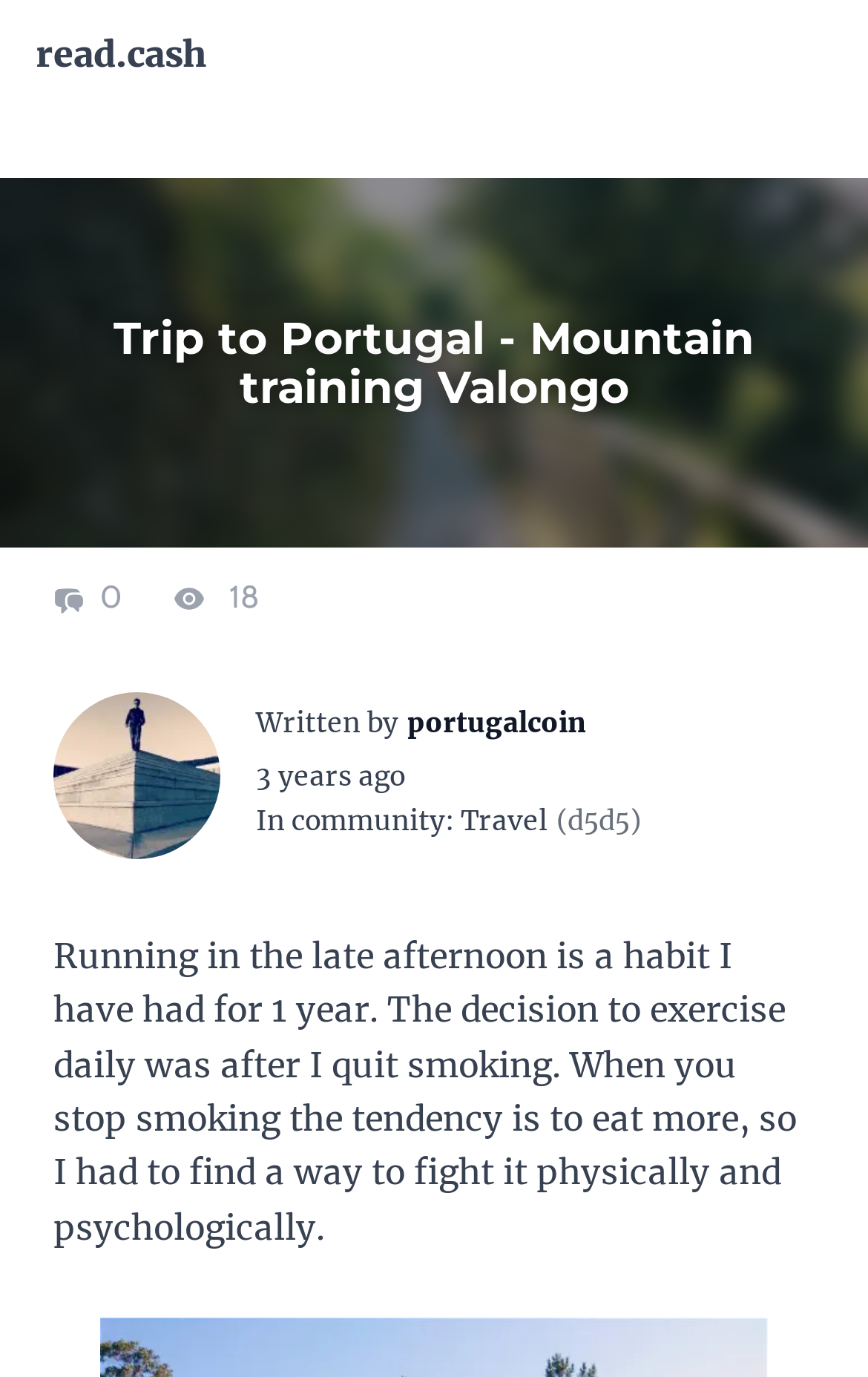Please locate and retrieve the main header text of the webpage.

Trip to Portugal - Mountain training Valongo